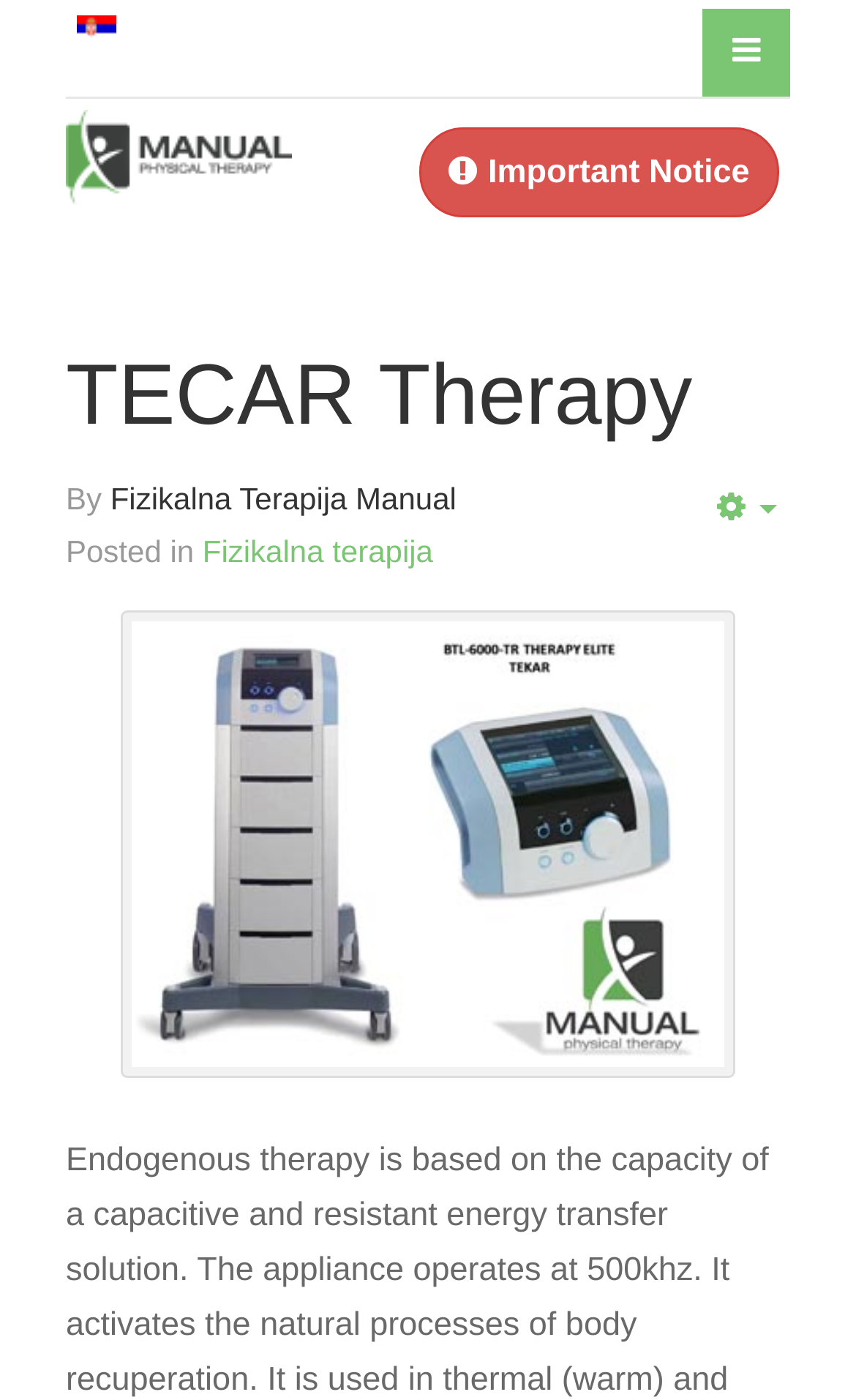Explain the webpage in detail.

The webpage is about TECAR Therapy, a physical therapy service in Belgrade. At the top right corner, there is a button with an icon and a language selection link "Srpski (SR)" accompanied by a small flag icon. Below the language selection, there is a horizontal separator line. 

On the top left, there is a logo image of "Fizikalna Terapija Beograd" and a heading "TECAR Therapy" with a link to the same title. 

Below the heading, there is an important notice section with a link to more information. This section is followed by a description list that provides details about the service. The list includes information such as "By Fizikalna Terapija Manual" and "Posted in Fizikalna terapija" with a link to the latter. 

On the right side of the description list, there is a large image of "TECAR Therapy" that takes up most of the right half of the page. At the bottom right corner, there is another button with an icon.